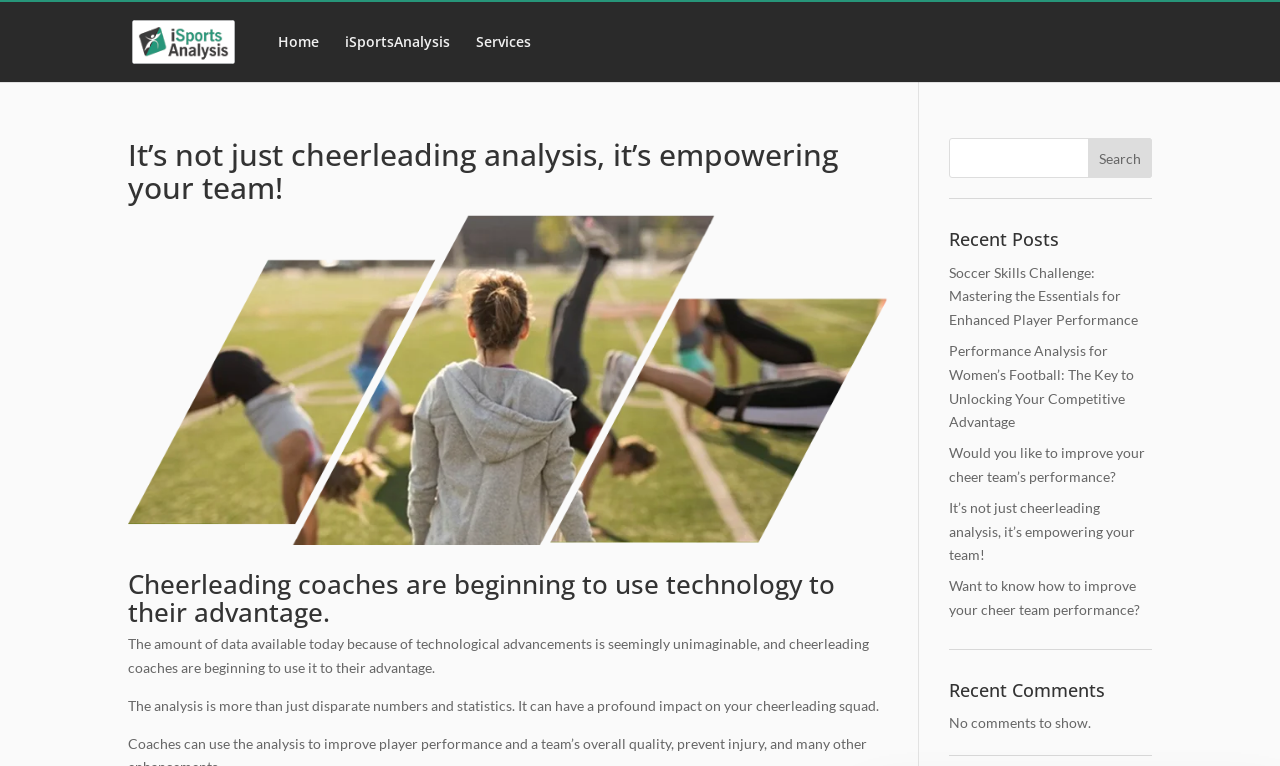Are there any comments on the webpage?
Make sure to answer the question with a detailed and comprehensive explanation.

The webpage has a section titled 'Recent Comments' which says 'No comments to show.' This indicates that there are no comments on the webpage.